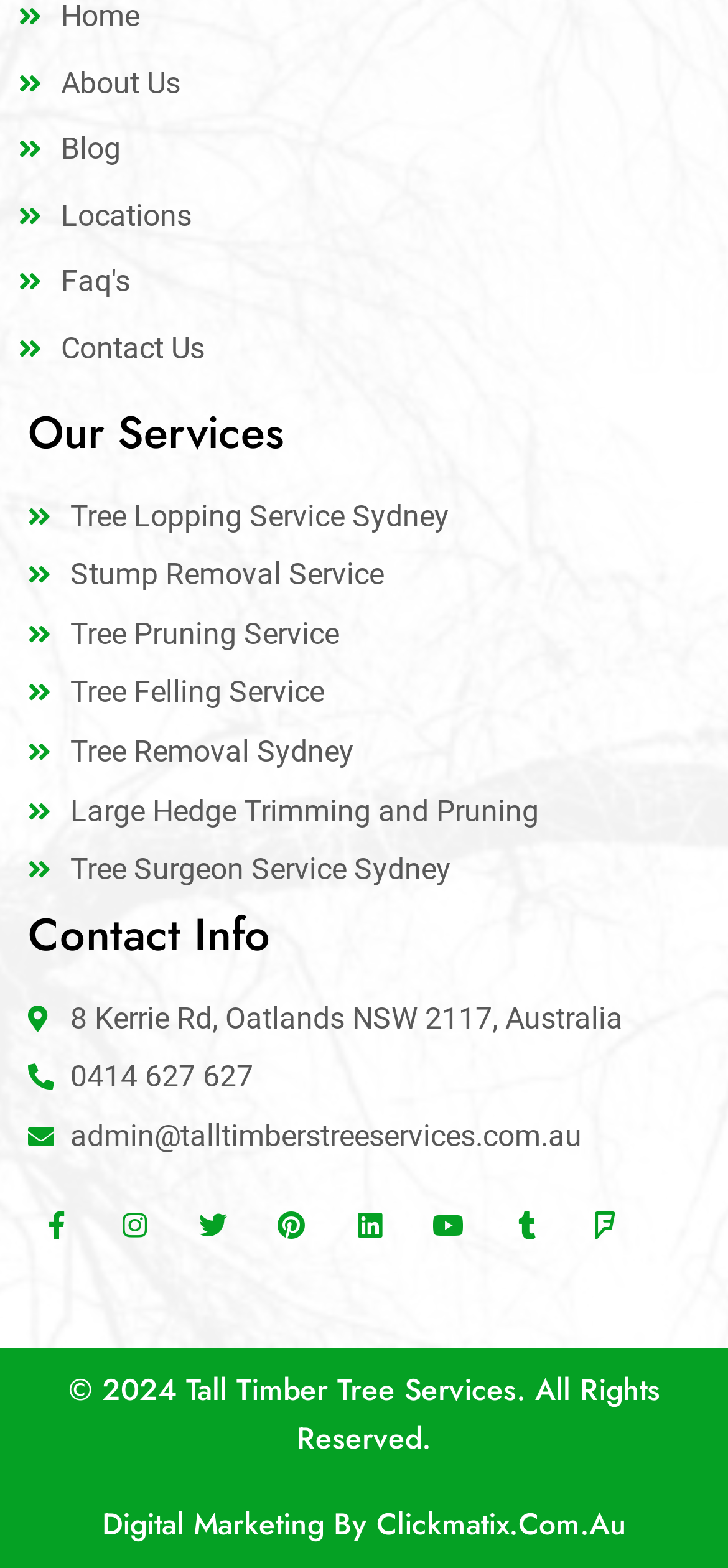Pinpoint the bounding box coordinates of the element you need to click to execute the following instruction: "Check our location on 8 Kerrie Rd, Oatlands NSW 2117, Australia". The bounding box should be represented by four float numbers between 0 and 1, in the format [left, top, right, bottom].

[0.038, 0.634, 1.0, 0.665]